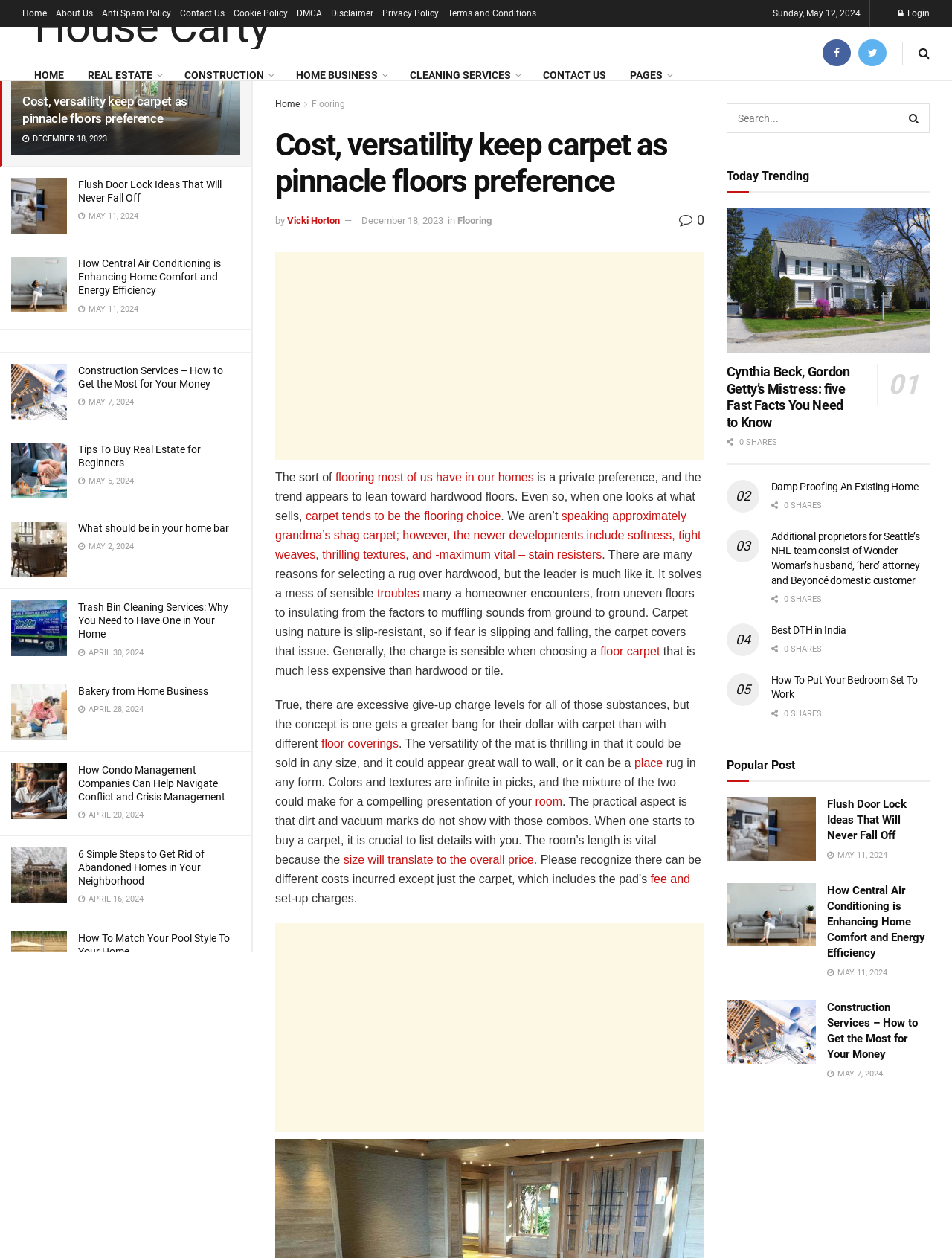Determine the bounding box coordinates of the section I need to click to execute the following instruction: "Read the article 'Cost, versatility keep carpet as pinnacle floors preference'". Provide the coordinates as four float numbers between 0 and 1, i.e., [left, top, right, bottom].

[0.012, 0.032, 0.252, 0.123]